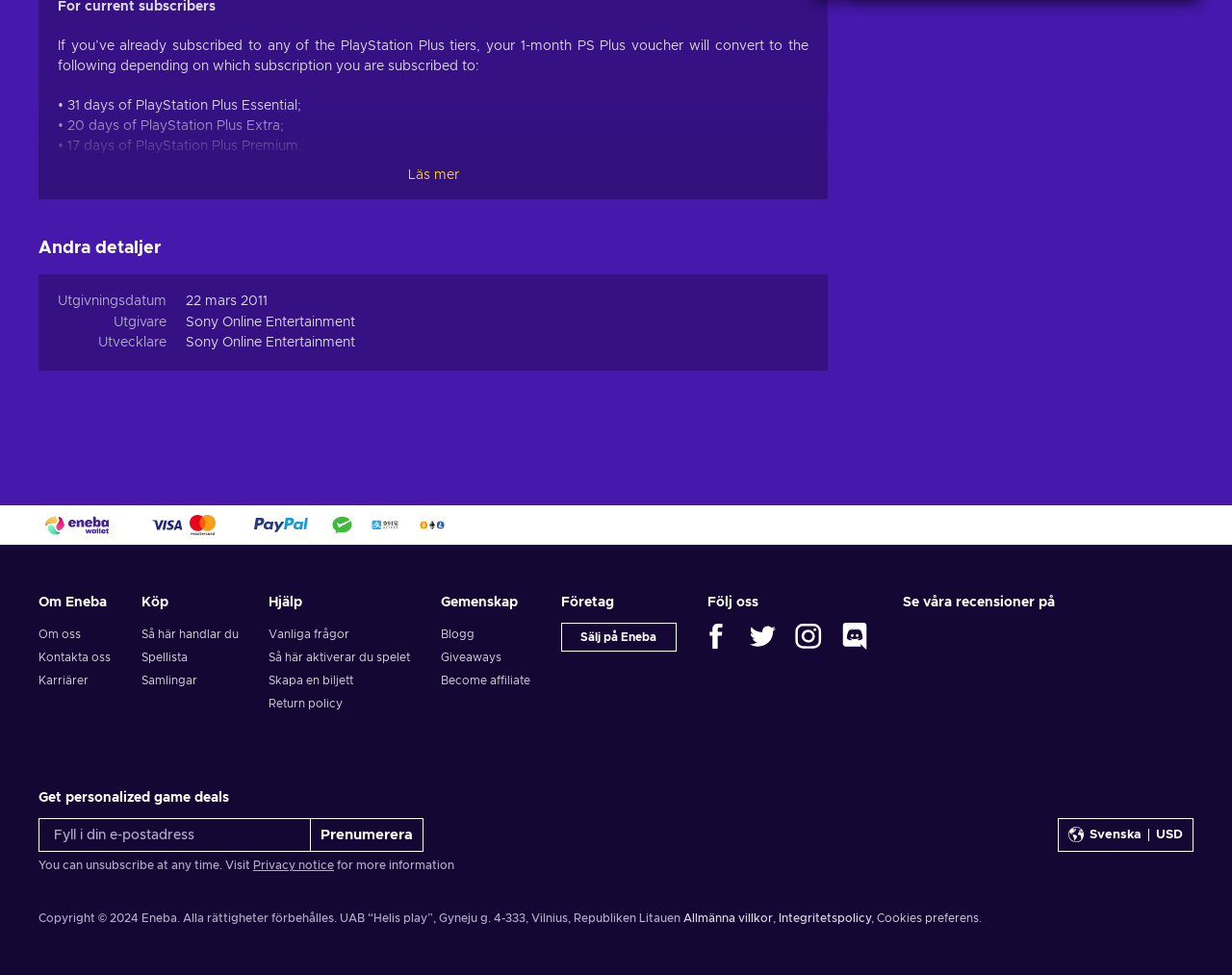Identify the bounding box coordinates of the region I need to click to complete this instruction: "Subscribe to get personalized game deals".

[0.252, 0.839, 0.344, 0.874]